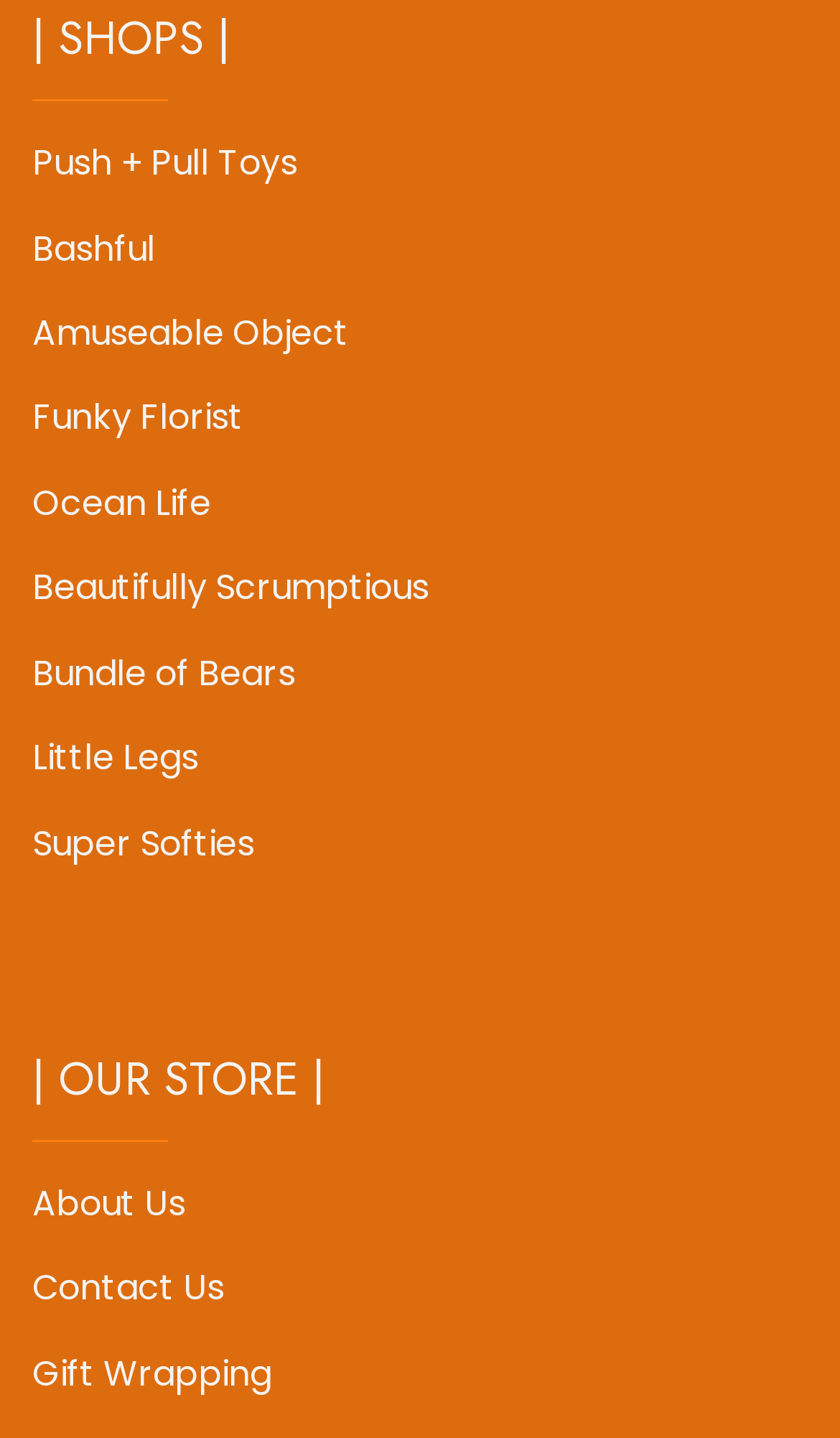Can you find the bounding box coordinates for the element that needs to be clicked to execute this instruction: "Visit About Us page"? The coordinates should be given as four float numbers between 0 and 1, i.e., [left, top, right, bottom].

[0.038, 0.816, 0.221, 0.859]